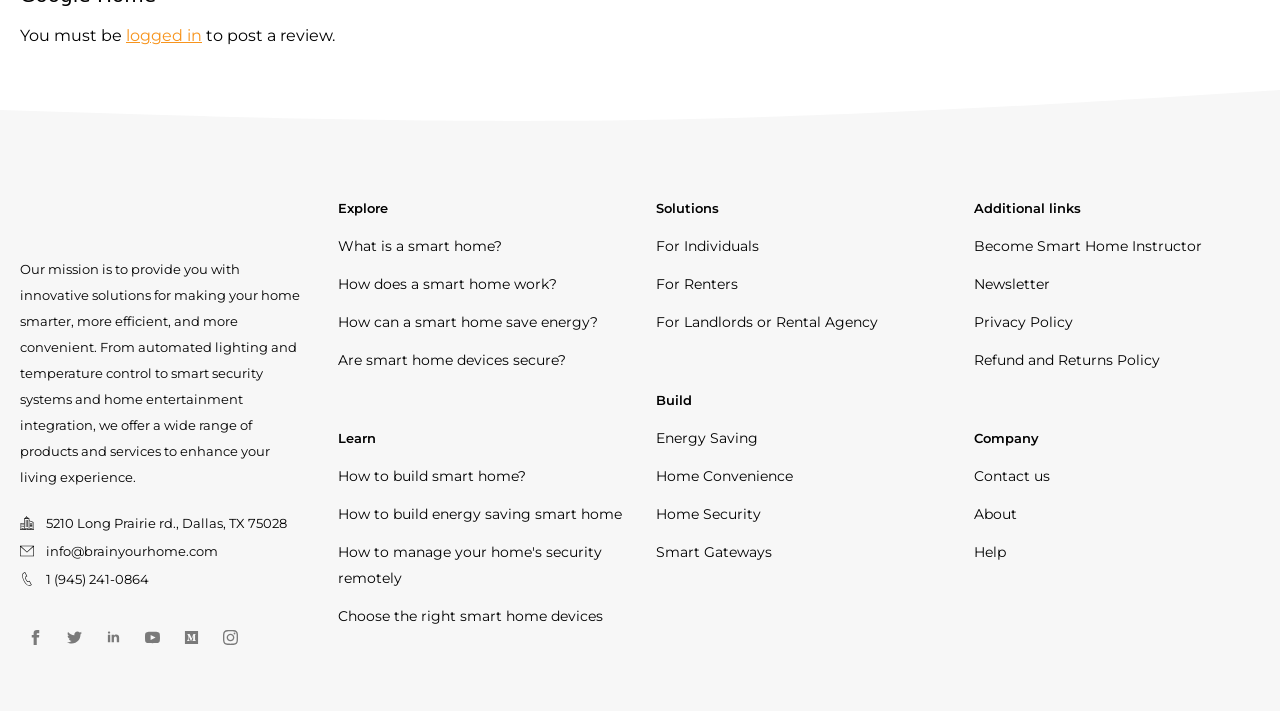Locate the bounding box coordinates of the element that should be clicked to execute the following instruction: "Click on the 'Keith' link".

None